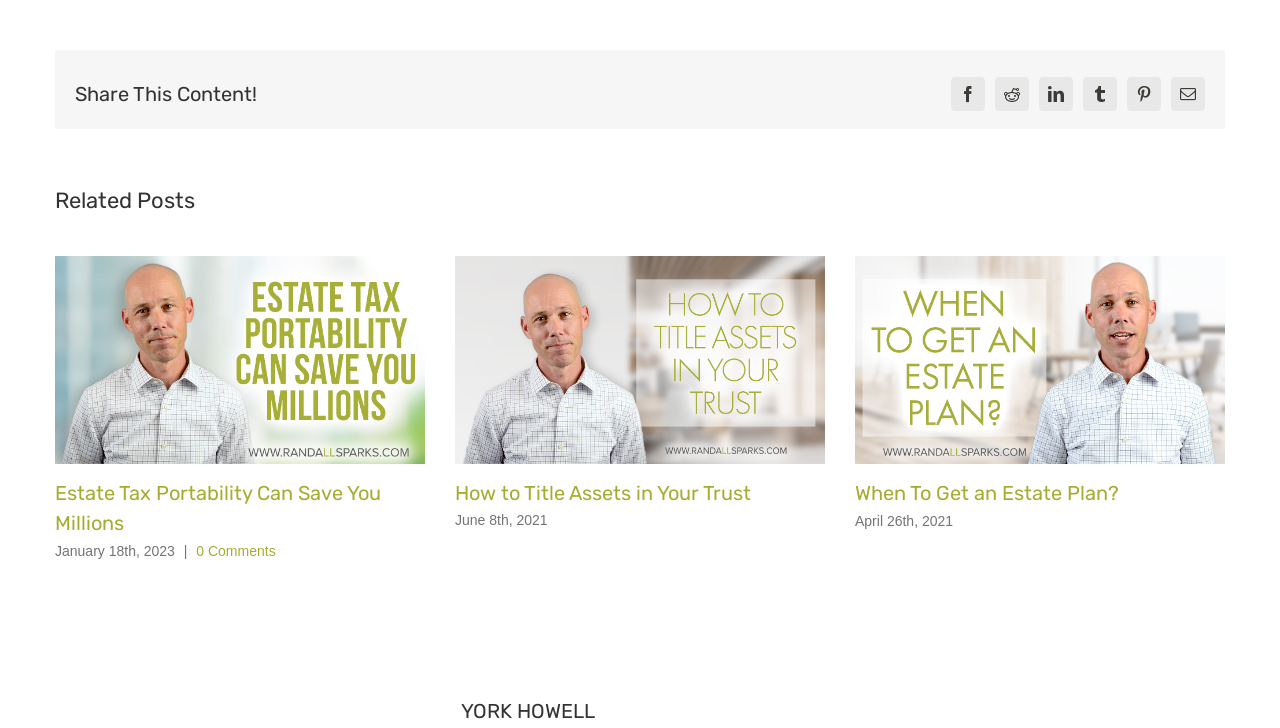Please identify the coordinates of the bounding box for the clickable region that will accomplish this instruction: "Visit YORK HOWELL".

[0.36, 0.956, 0.64, 0.997]